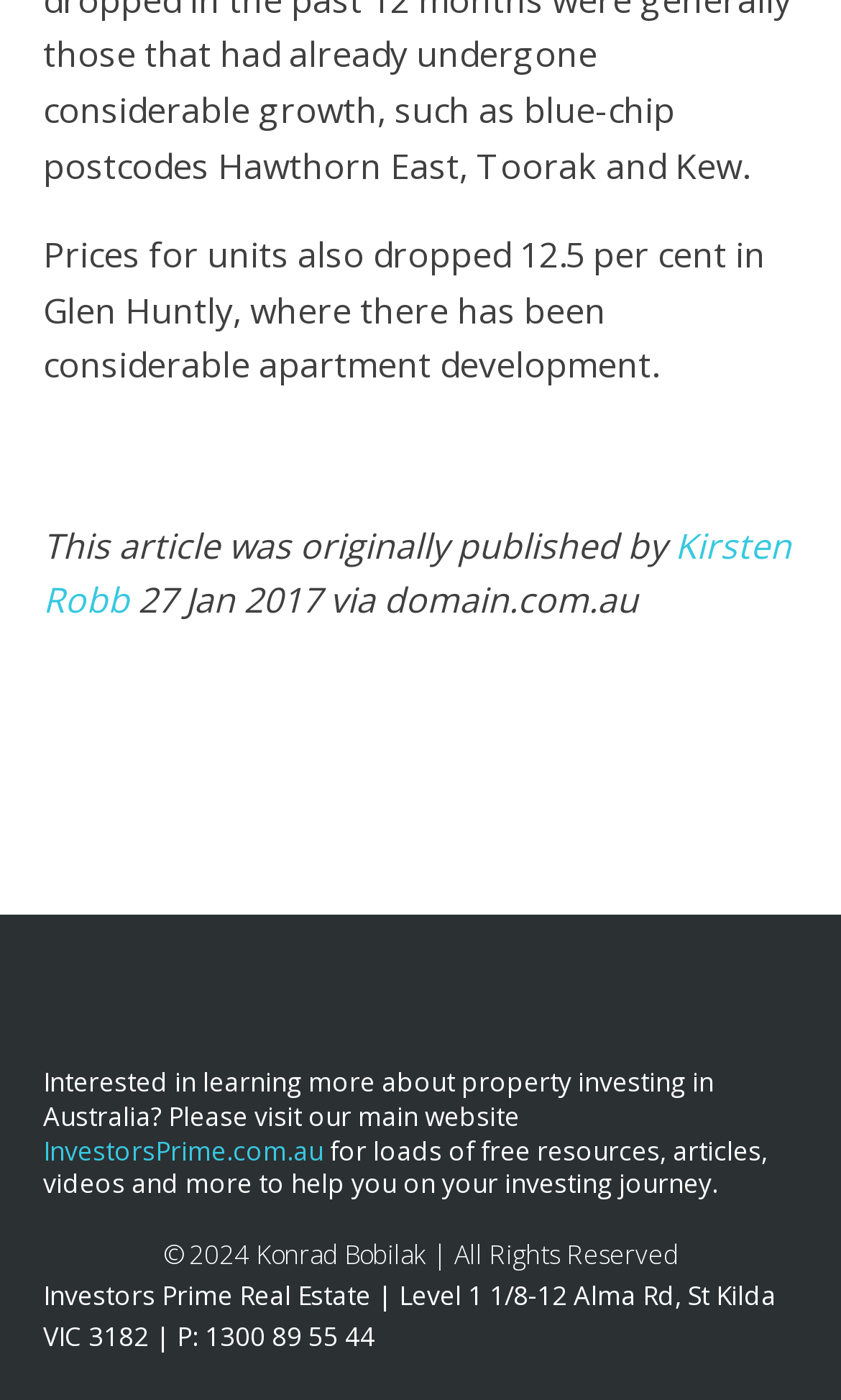What percentage did prices for units drop in Glen Huntly?
Look at the image and respond with a single word or a short phrase.

12.5 per cent